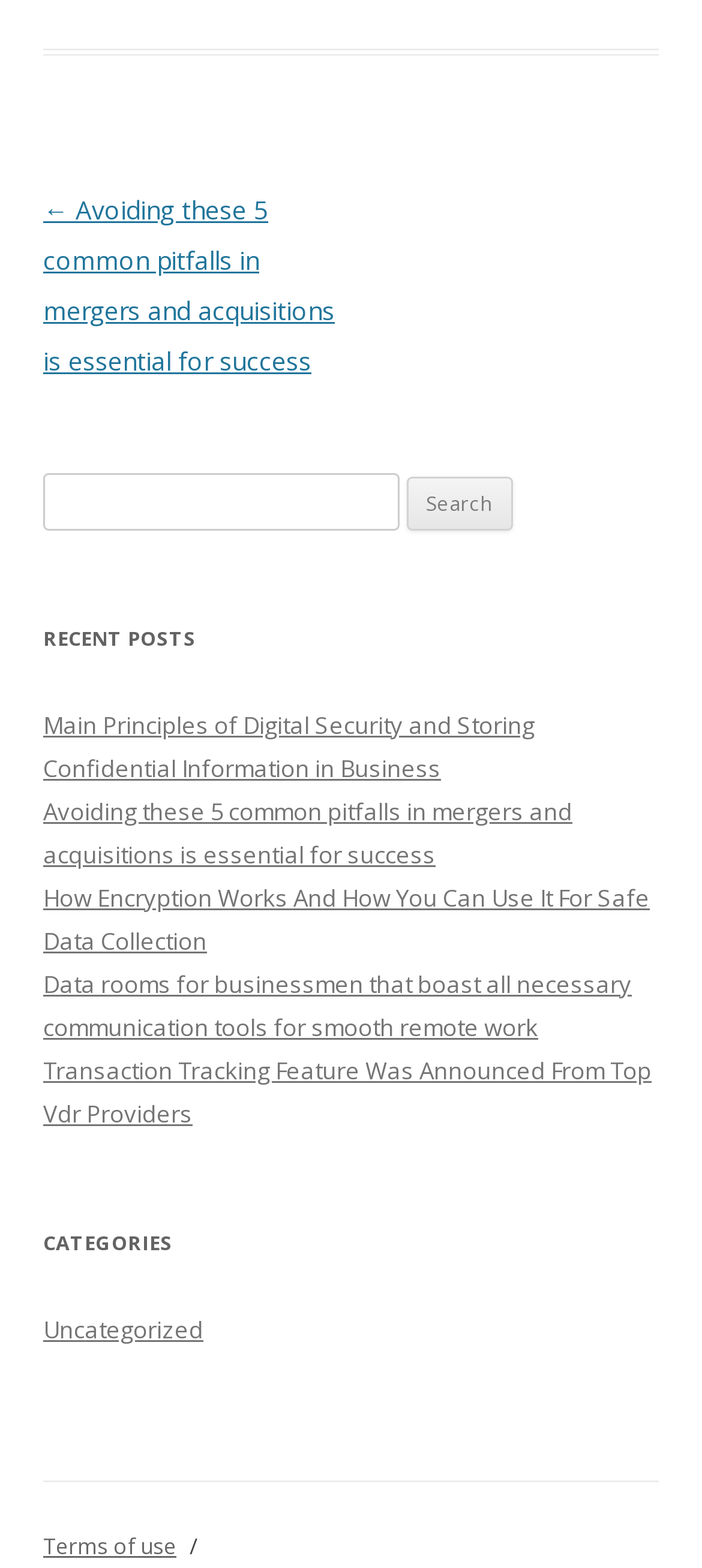What is the purpose of the search bar?
Provide an in-depth answer to the question, covering all aspects.

The search bar is located at the top of the webpage, and it has a label 'Search for:' and a textbox to input the search query. The presence of this search bar suggests that the webpage is a blog or a website with multiple posts, and the user can use this feature to find specific posts.